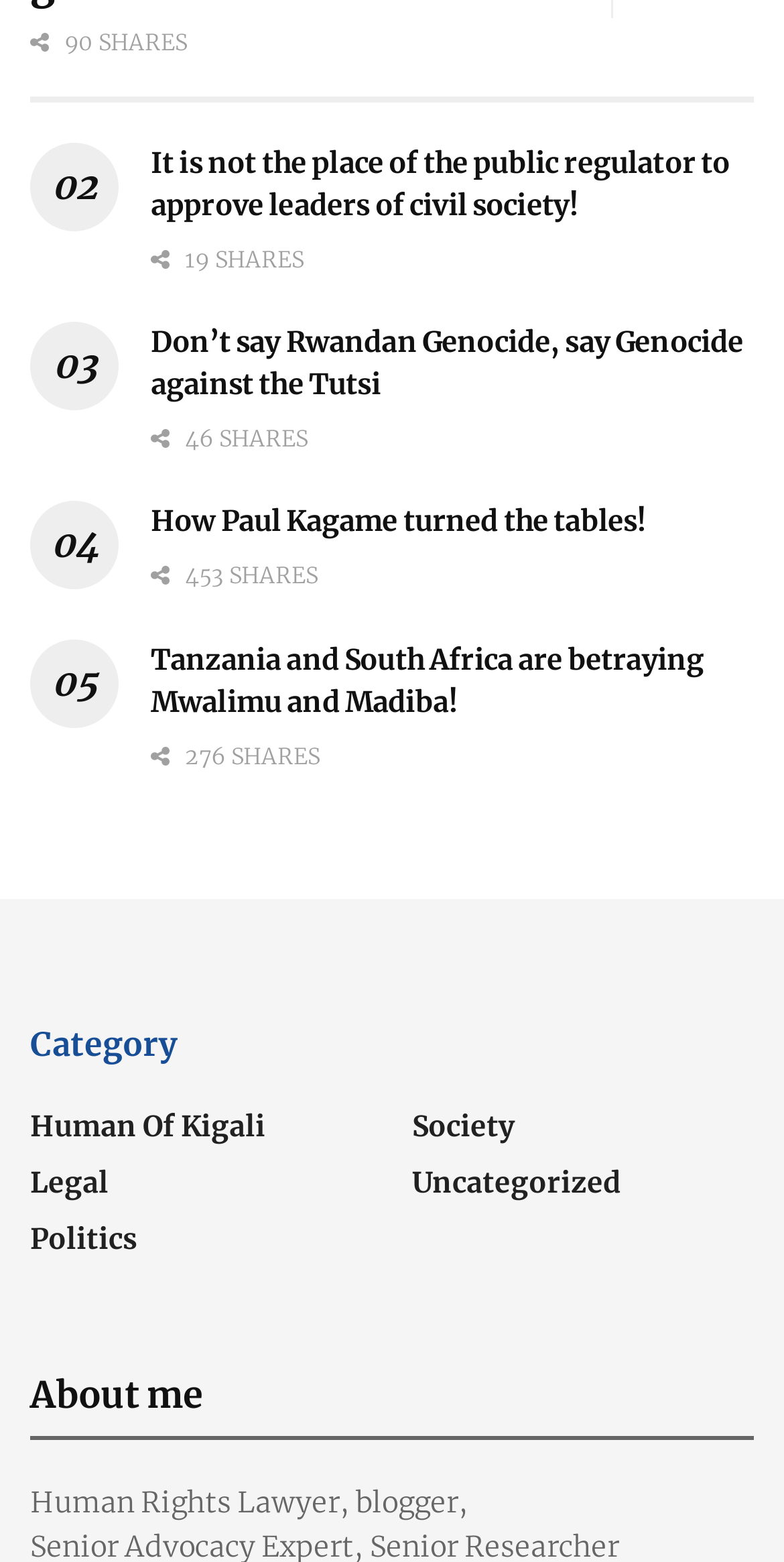Use a single word or phrase to answer the question: 
How many tweets are there for the third article?

12